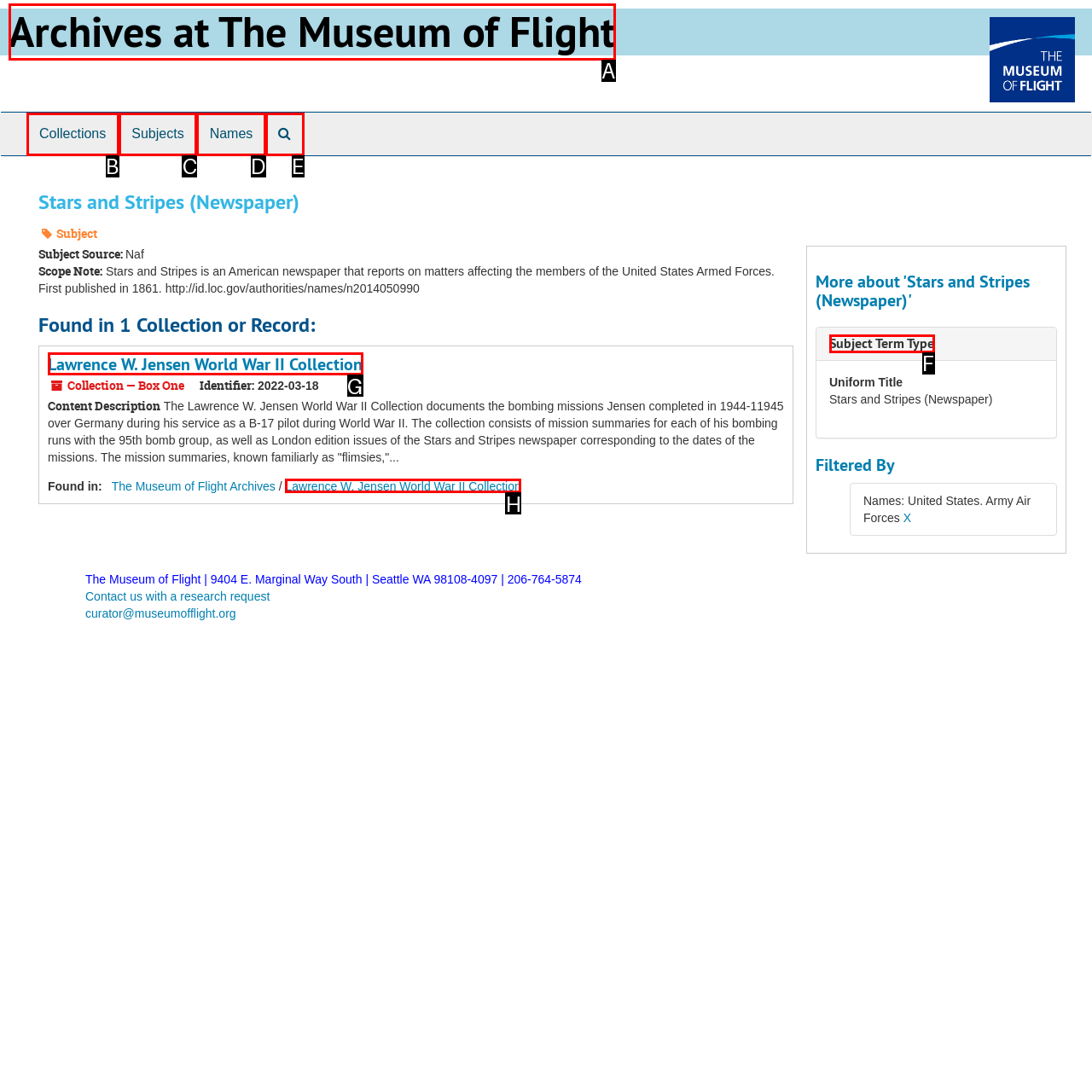Which option corresponds to the following element description: Names?
Please provide the letter of the correct choice.

D